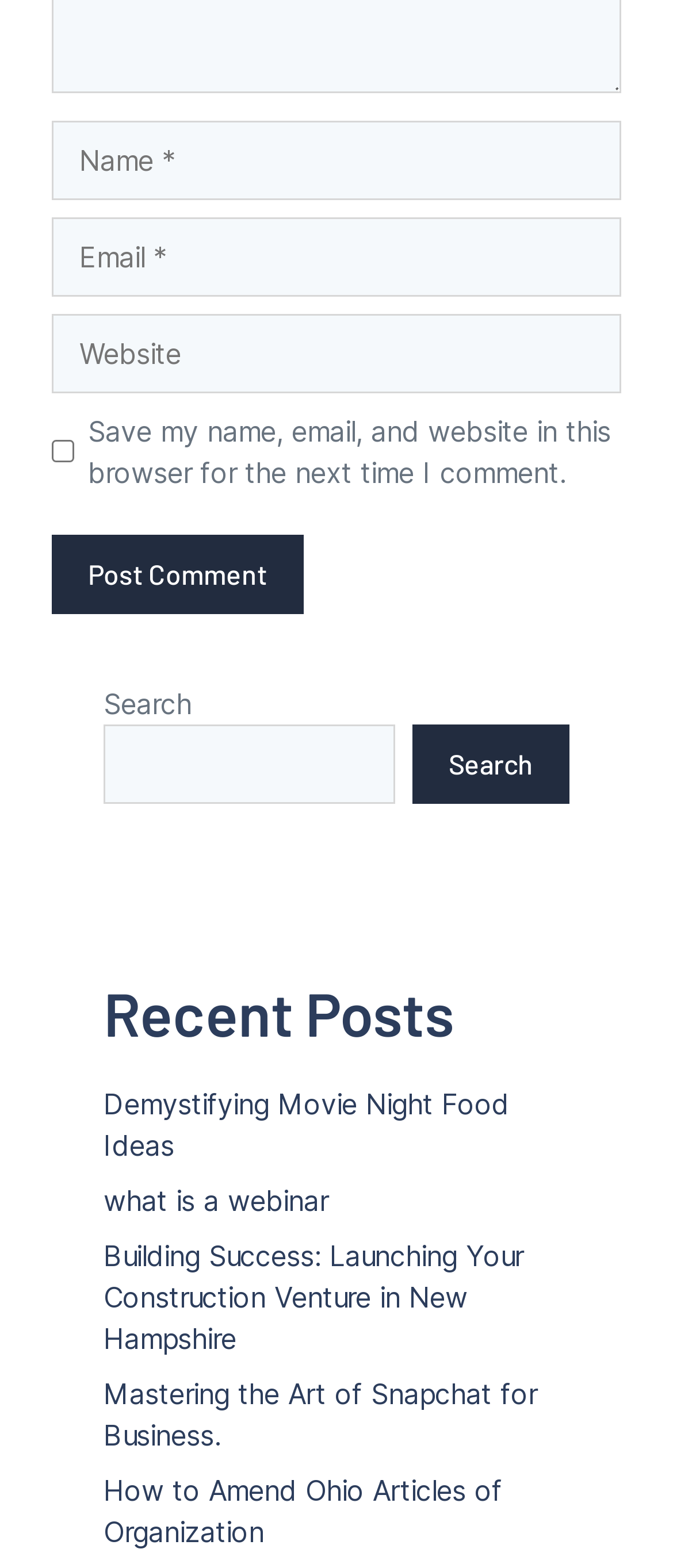Please determine the bounding box coordinates of the element's region to click in order to carry out the following instruction: "Click the Post Comment button". The coordinates should be four float numbers between 0 and 1, i.e., [left, top, right, bottom].

[0.077, 0.341, 0.451, 0.392]